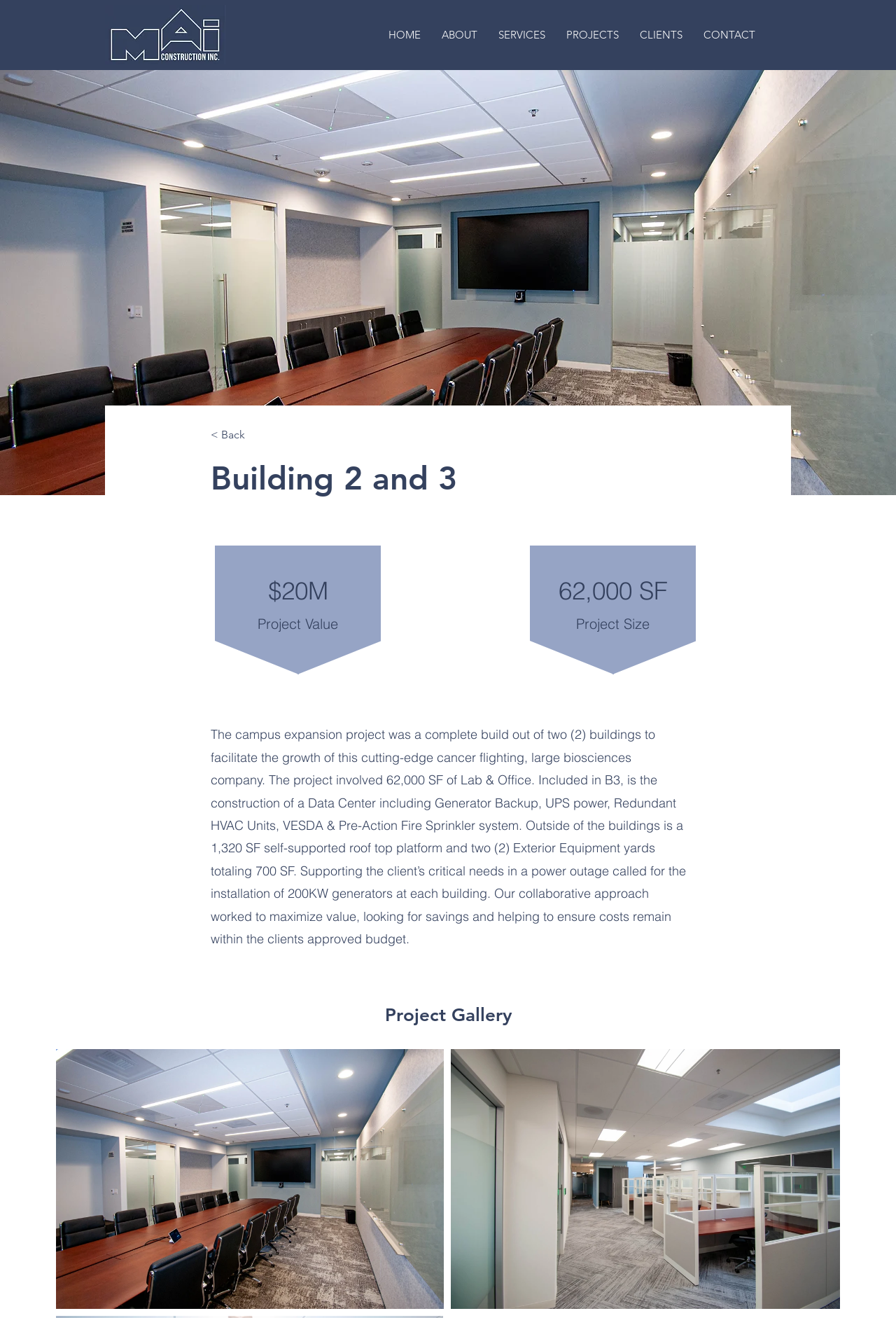Construct a comprehensive description capturing every detail on the webpage.

The webpage appears to be a project showcase page, specifically highlighting the "Building 2 and 3" project. At the top left corner, there is a logo link with the text "MAI Main Logo". 

Below the logo, there is a navigation menu with six links: "HOME", "ABOUT", "SERVICES", "PROJECTS", "CLIENTS", and "CONTACT". These links are aligned horizontally and take up most of the top section of the page.

On the left side of the page, there is a back link "< Back" and a heading that reads "Building 2 and 3". Below the heading, there are two sections of text: one displaying the project value "$20M" and another displaying the project size "62,000 SF". 

To the right of these sections, there is a paragraph of text that describes the project in detail, including the scope of work, features, and challenges. This text block takes up a significant portion of the page.

Below the project description, there is a heading that reads "Project Gallery". 

At the bottom of the page, there are two buttons, one on the left and one on the right, which appear to be navigation controls for the project gallery.